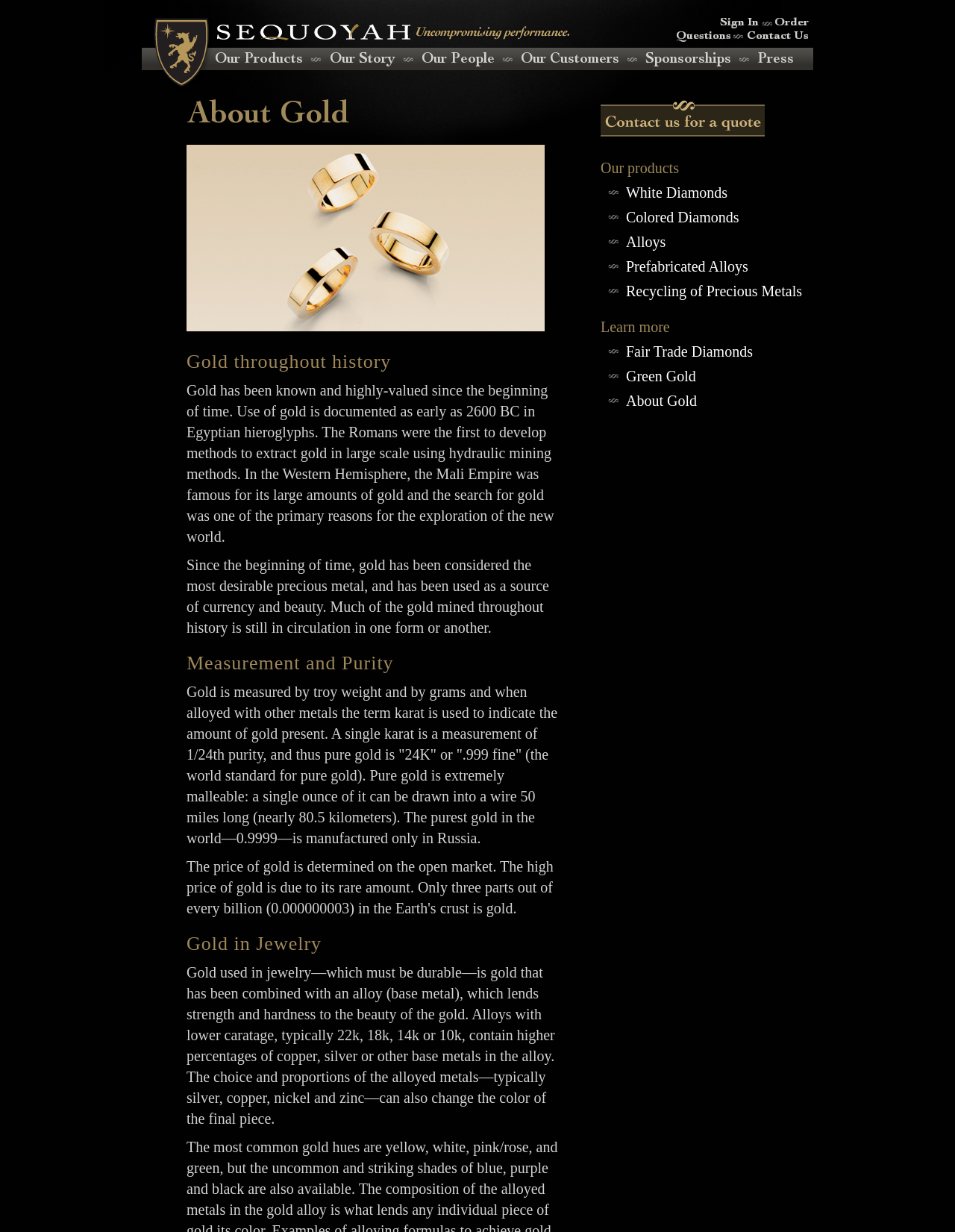Please locate the bounding box coordinates of the element's region that needs to be clicked to follow the instruction: "Click on the 'Order' link". The bounding box coordinates should be provided as four float numbers between 0 and 1, i.e., [left, top, right, bottom].

[0.81, 0.012, 0.847, 0.025]